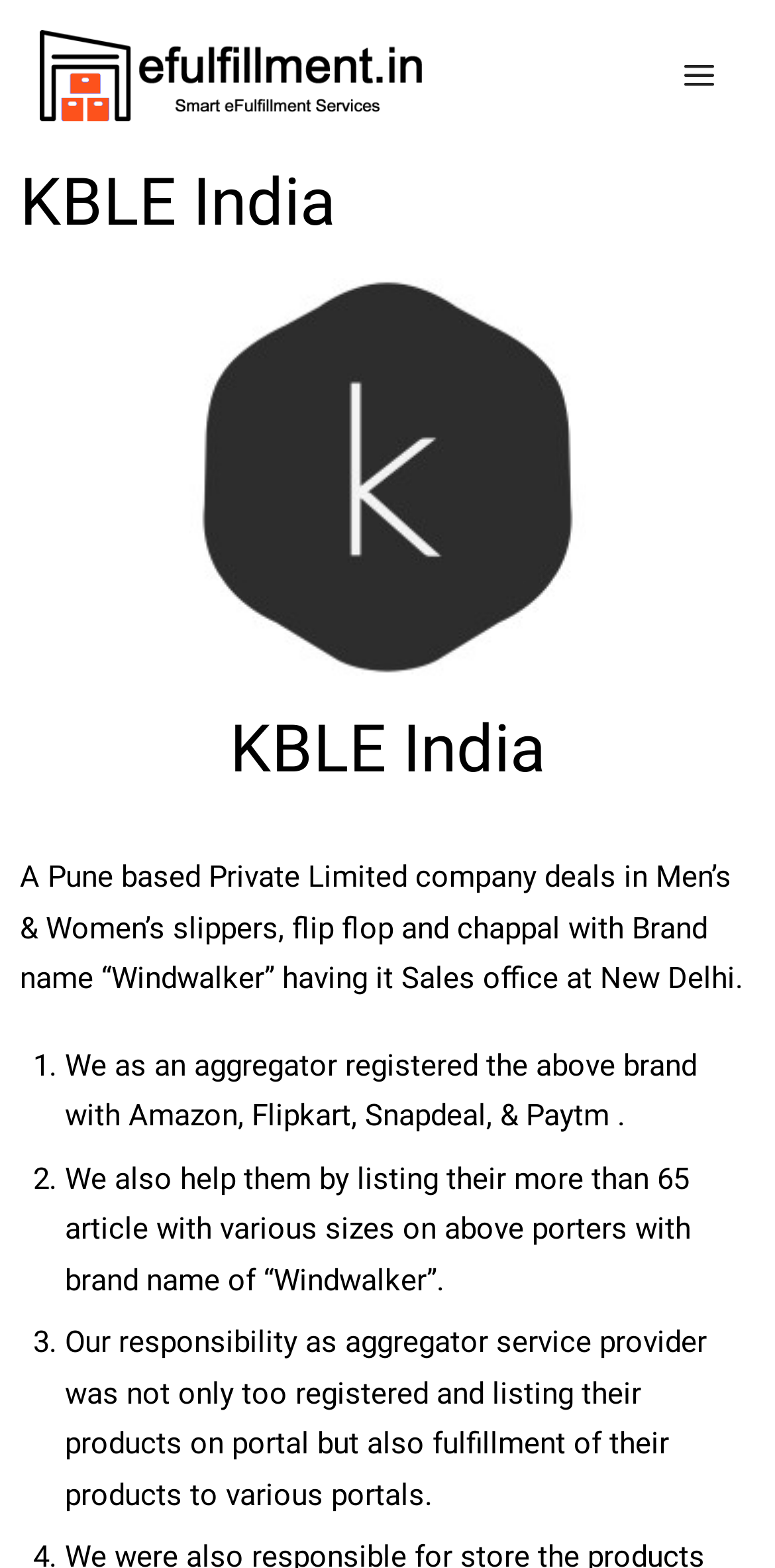Provide an in-depth caption for the contents of the webpage.

The webpage is about KBLE India, an e-fulfillment company. At the top left, there is a link with the text "efulfillment" accompanied by an image with the same name. On the top right, there is a button with the icon "Main menu". 

Below the button, there are two headings with the same text "KBLE India", one above the other. The first heading is smaller and located at the top, while the second heading is larger and located in the middle of the page.

Under the headings, there is a paragraph of text that describes the company as a Pune-based private limited company dealing in men's and women's slippers, flip flops, and chappals with the brand name "Windwalker". 

Below the paragraph, there is a list of three items. The first item is marked with "1." and describes the company's role as an aggregator, registering the brand with various e-commerce platforms. The second item is marked with "2." and explains how the company helps list the products on these platforms. The third item is marked with "3." and details the company's responsibility in fulfilling products to various portals.